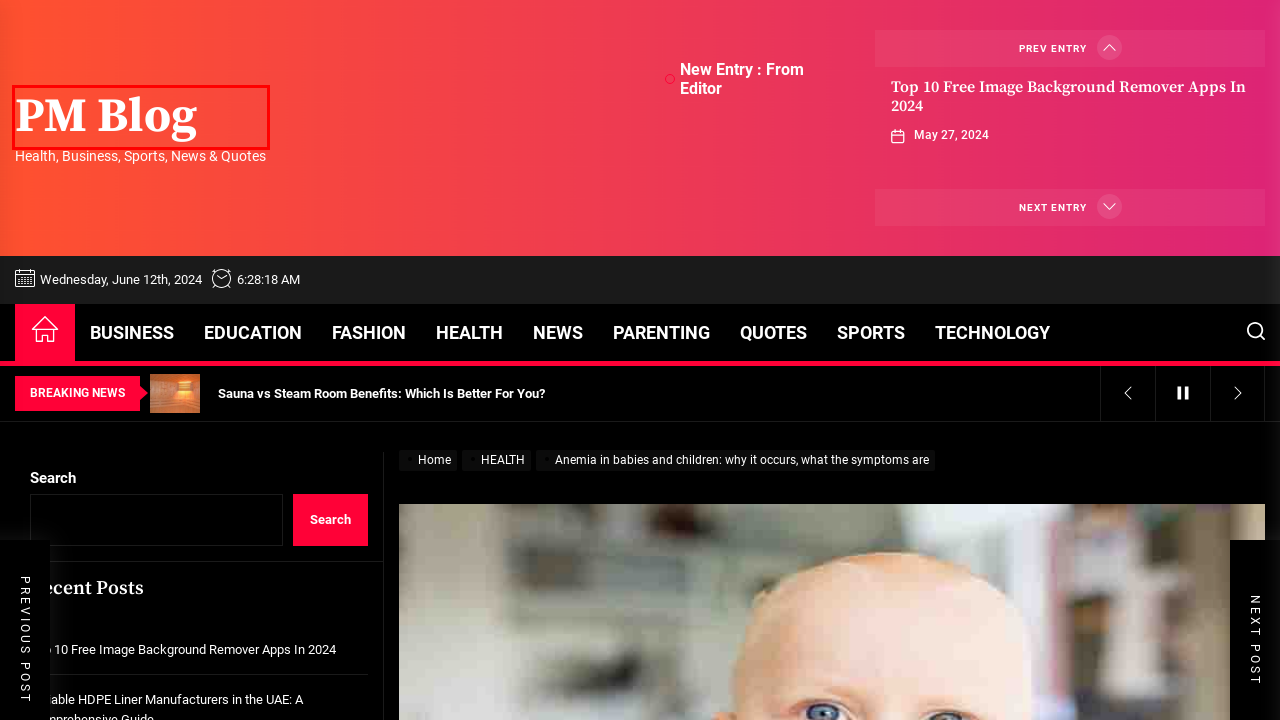With the provided webpage screenshot containing a red bounding box around a UI element, determine which description best matches the new webpage that appears after clicking the selected element. The choices are:
A. Deira City Centre Dubai Metro
B. BUSINESS Archives - PM Blog
C. PM Blog - Health, Business, Sports, News & Quotes
D. QUOTES Archives - PM Blog
E. Reliable HDPE Liner Manufacturers in the UAE: A Comprehensive Guide
F. PARENTING Archives - PM Blog
G. Top 10 Free Image Background Remover Apps In 2024
H. Sauna vs Steam Room Benefits: Which Is Better For You?

C